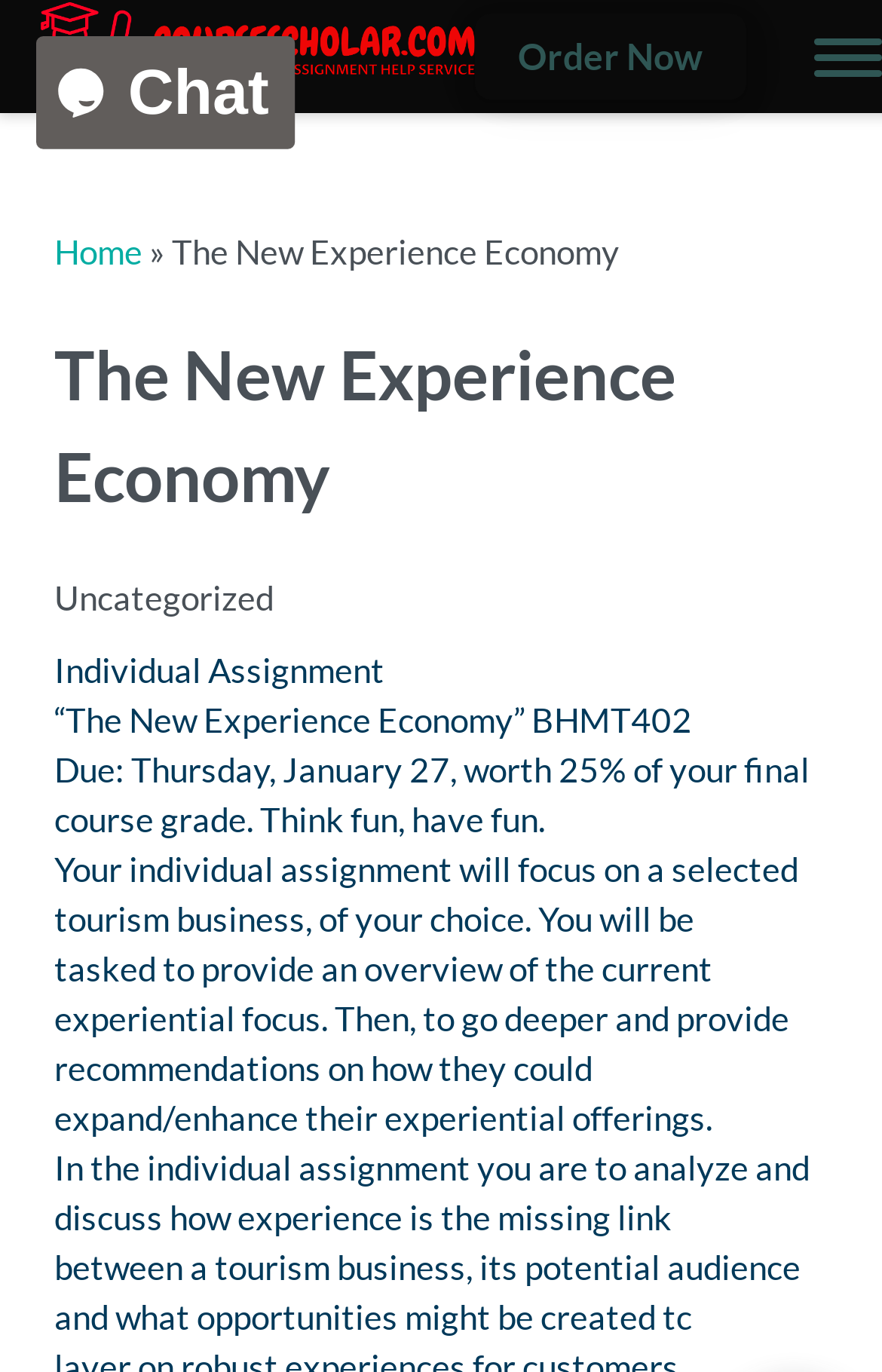Please determine the bounding box coordinates for the UI element described here. Use the format (top-left x, top-left y, bottom-right x, bottom-right y) with values bounded between 0 and 1: alt="Course Scholar logo"

[0.038, 0.002, 0.538, 0.08]